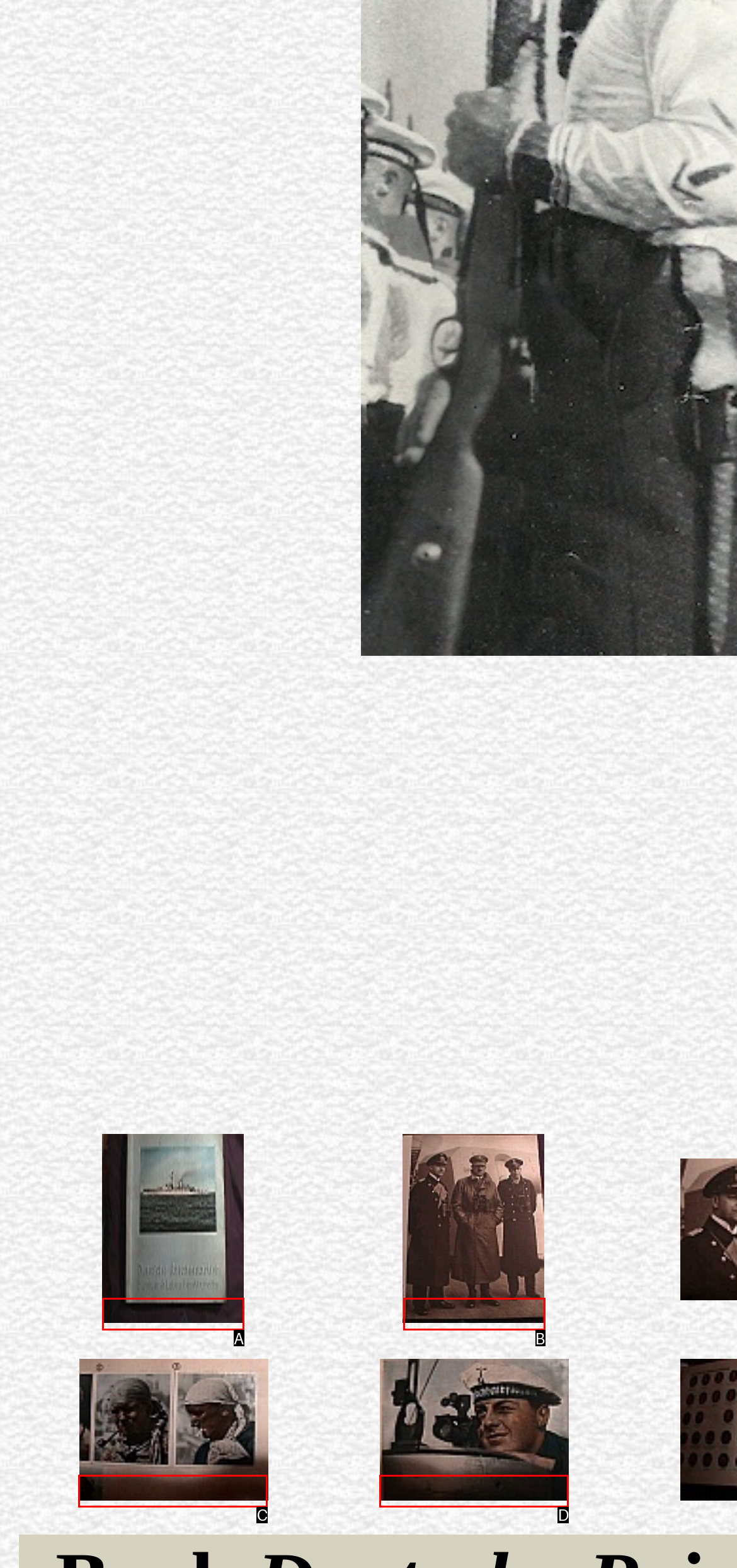Examine the description: alt="Kriegsmarine" and indicate the best matching option by providing its letter directly from the choices.

D